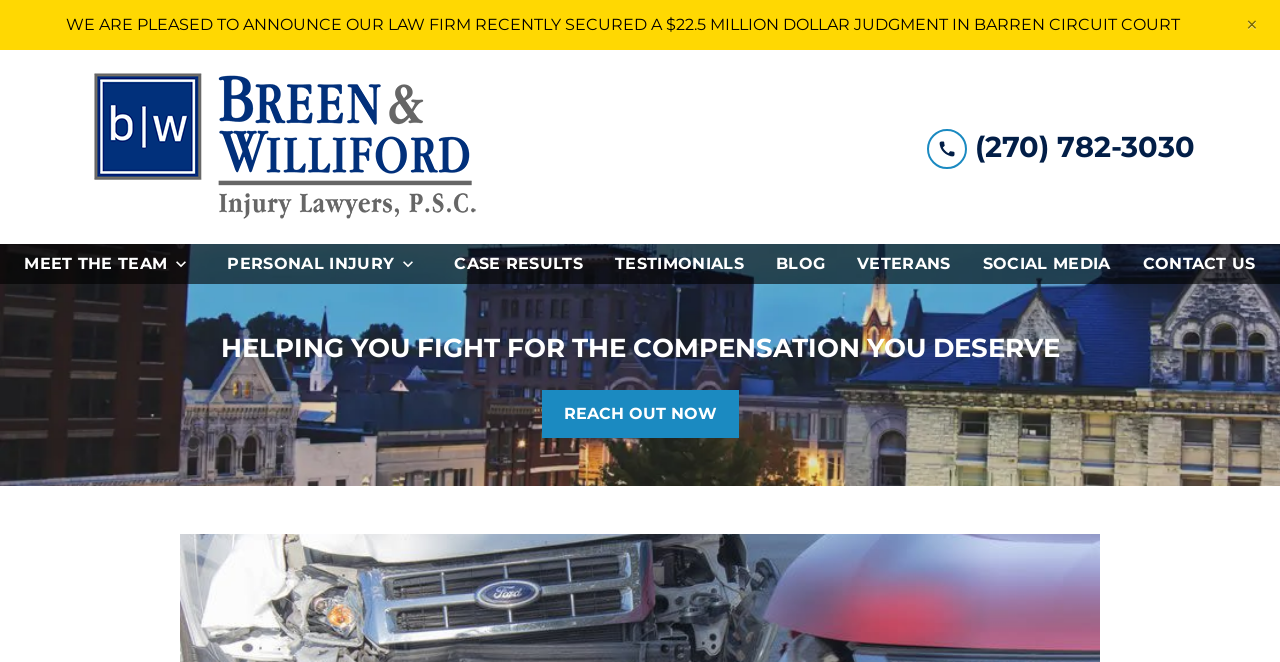Write an elaborate caption that captures the essence of the webpage.

The webpage appears to be a law firm's website, specifically Breen & Williford, Injury Lawyers, P.S.C. At the top, there is an alert message with a close button on the right side. Below the alert, there is a prominent announcement about the law firm securing a $22.5 million dollar judgment in Barren Circuit Court.

On the top-left corner, there is a link to the home page, accompanied by the law firm's logo. On the top-right corner, there is a link to call the attorney, along with a phone icon.

The main navigation menu is located below the top section, with links to various pages, including "MEET THE TEAM", "PERSONAL INJURY", "Case Results", "Testimonials", "Blog", "Veterans", "Social Media", and "Contact Us". Each link has a corresponding dropdown button and a brief descriptive text.

Below the navigation menu, there is a section with a heading "HELPING YOU FIGHT FOR THE COMPENSATION YOU DESERVE". This section likely contains information about the law firm's services and expertise.

Further down, there is a call-to-action link "REACH OUT NOW", encouraging visitors to contact the law firm.

The webpage has a total of 7 images, including the law firm's logo, phone icon, and dropdown buttons. There are also 11 links, 5 buttons, and 9 static text elements.